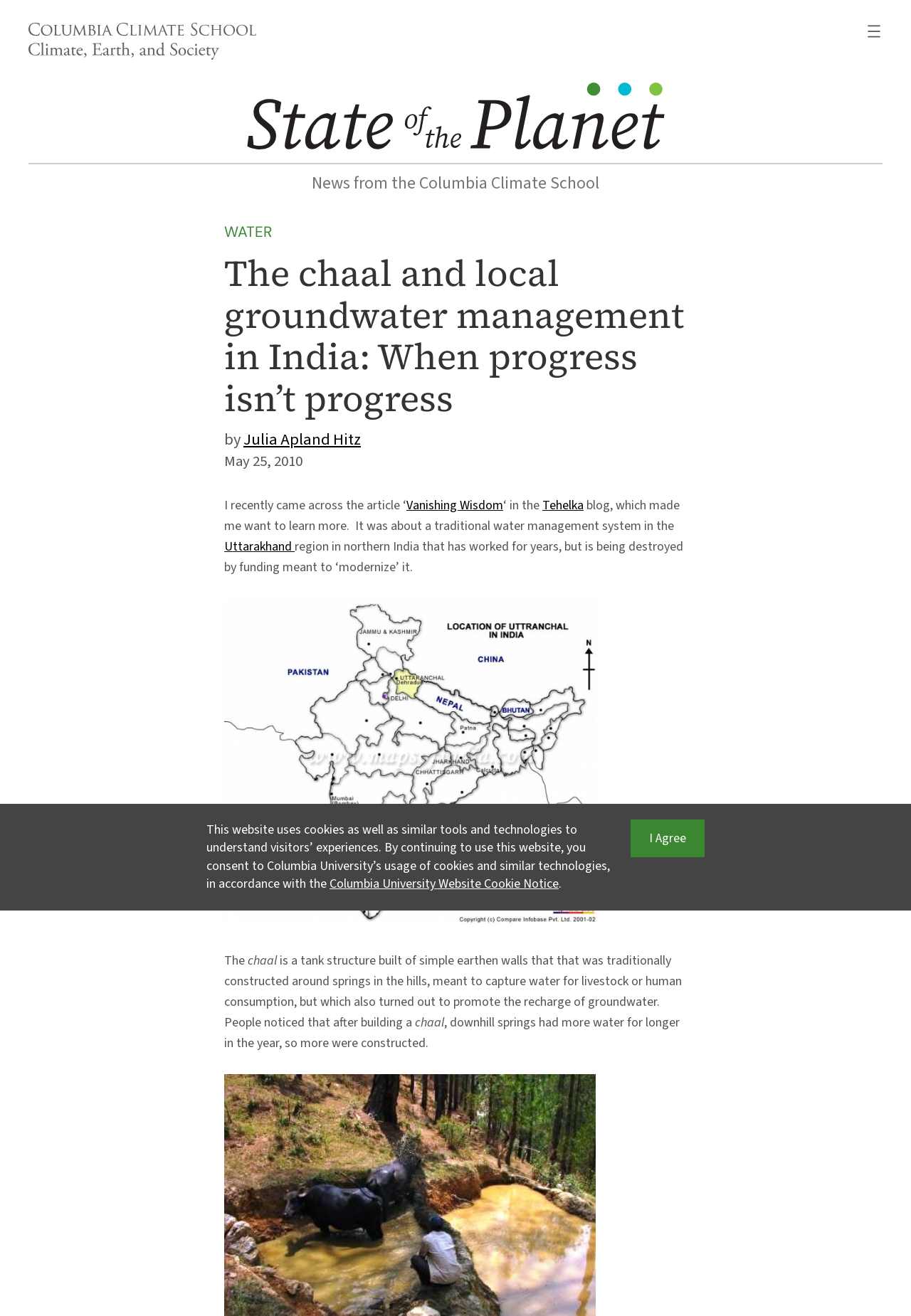Can you extract the primary headline text from the webpage?

The chaal and local groundwater management in India: When progress isn’t progress